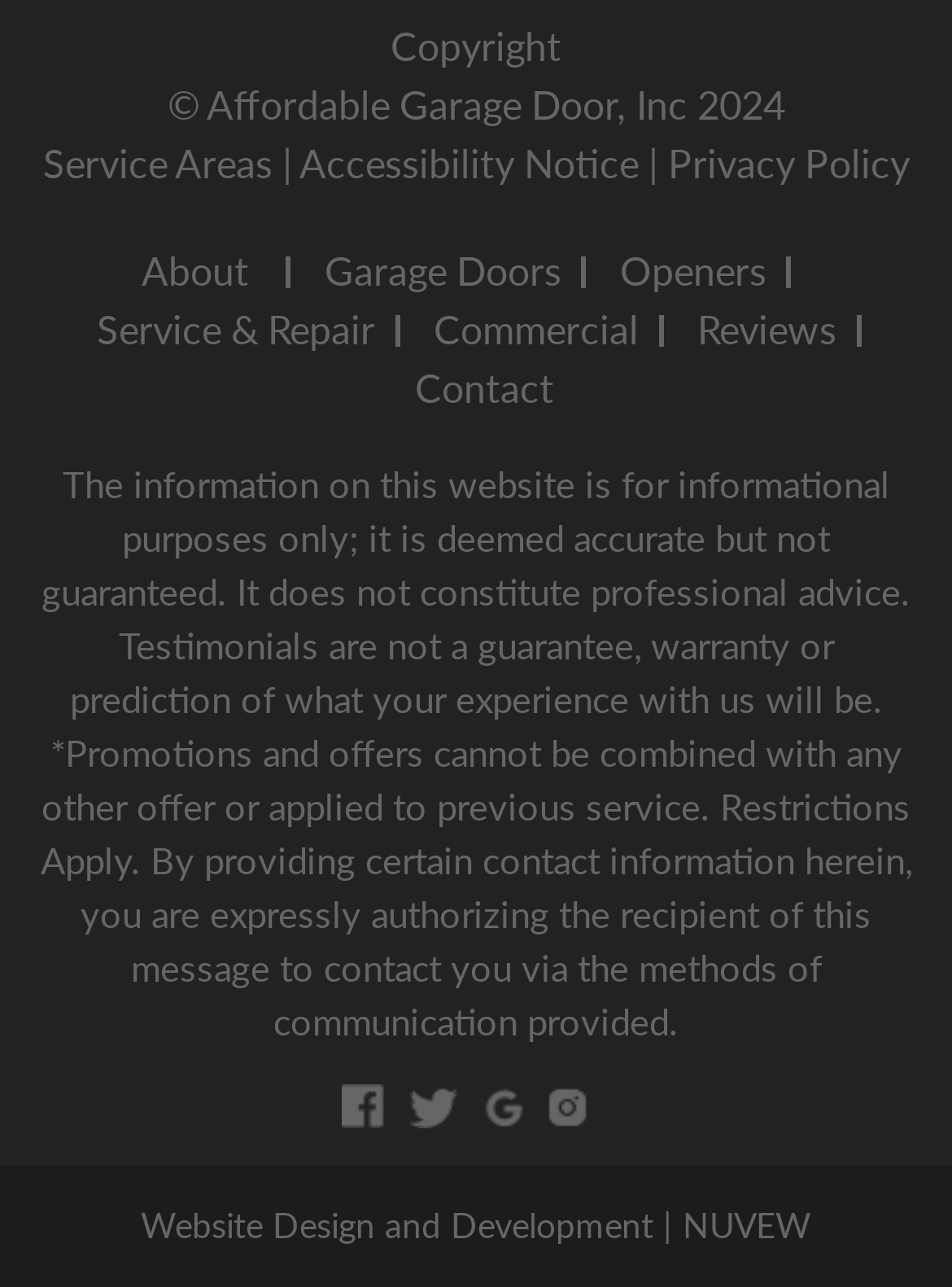Please identify the bounding box coordinates of the element that needs to be clicked to perform the following instruction: "Visit About page".

[0.149, 0.188, 0.305, 0.234]